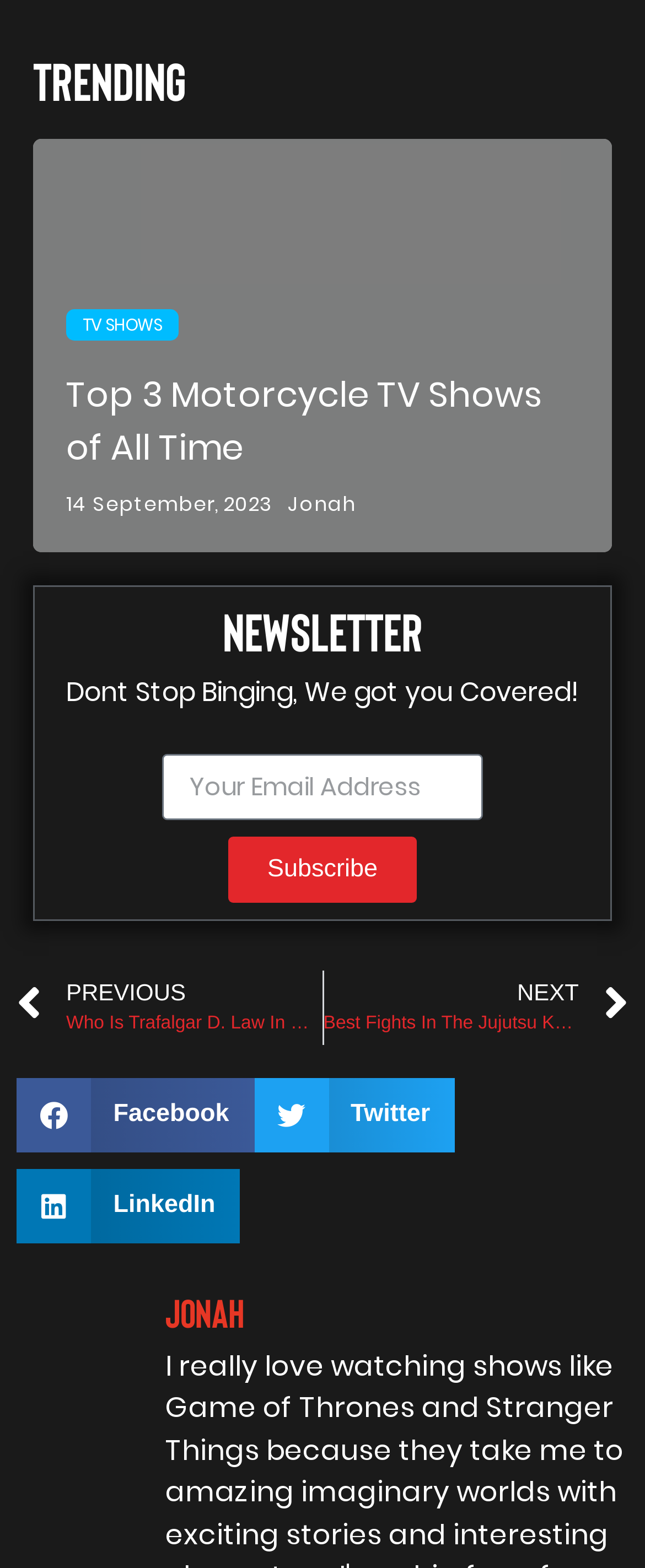Determine the bounding box coordinates for the region that must be clicked to execute the following instruction: "Click on the 'NEXT' button".

[0.501, 0.619, 0.974, 0.666]